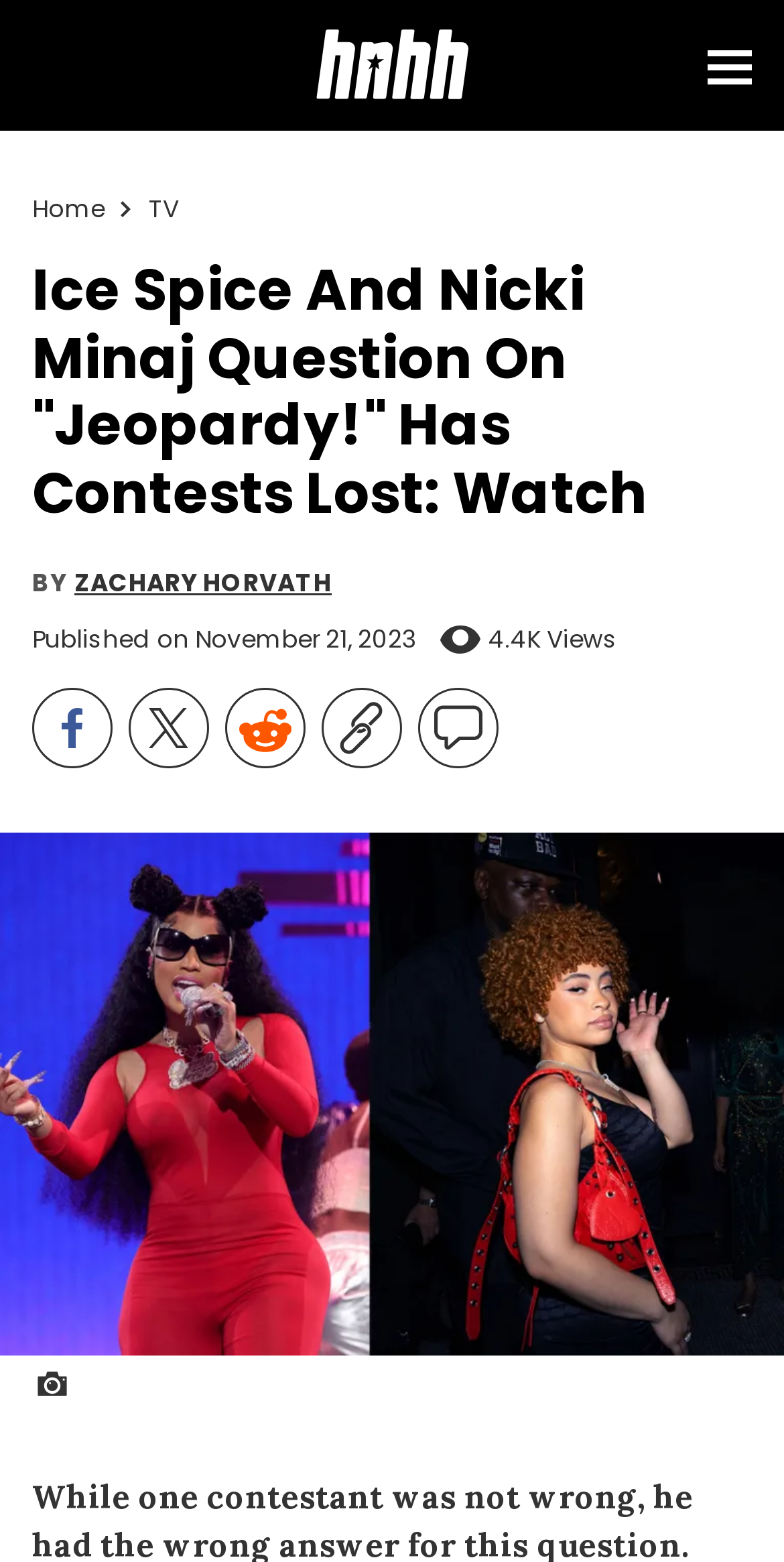Please examine the image and answer the question with a detailed explanation:
What is the name of the website?

The name of the website can be found by looking at the top-left corner of the webpage, where the website's logo and name are displayed. The name of the website is 'Hot New Hip Hop'.